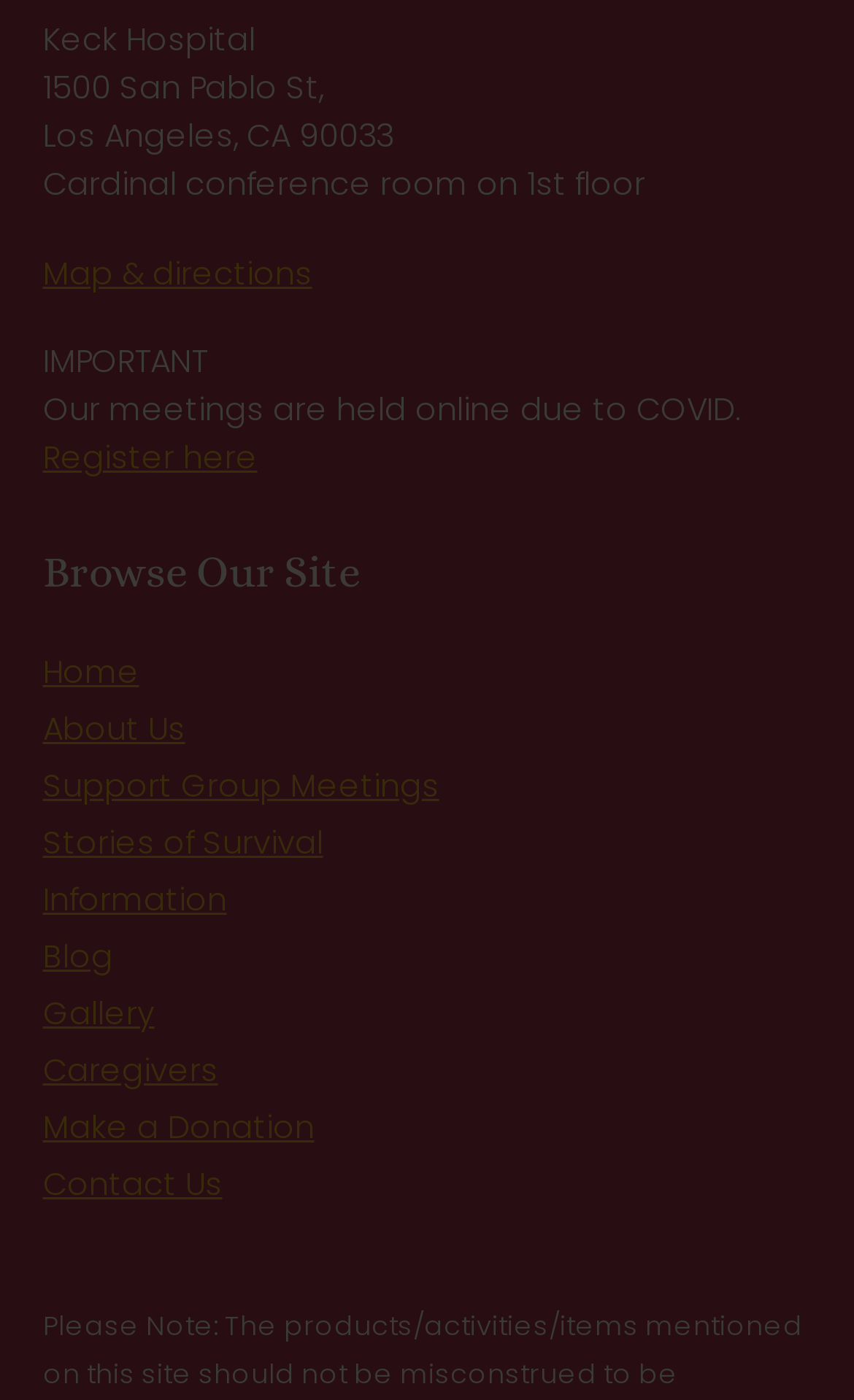What are the main sections of the website?
Answer the question with a single word or phrase by looking at the picture.

Home, About Us, Support Group Meetings, etc.